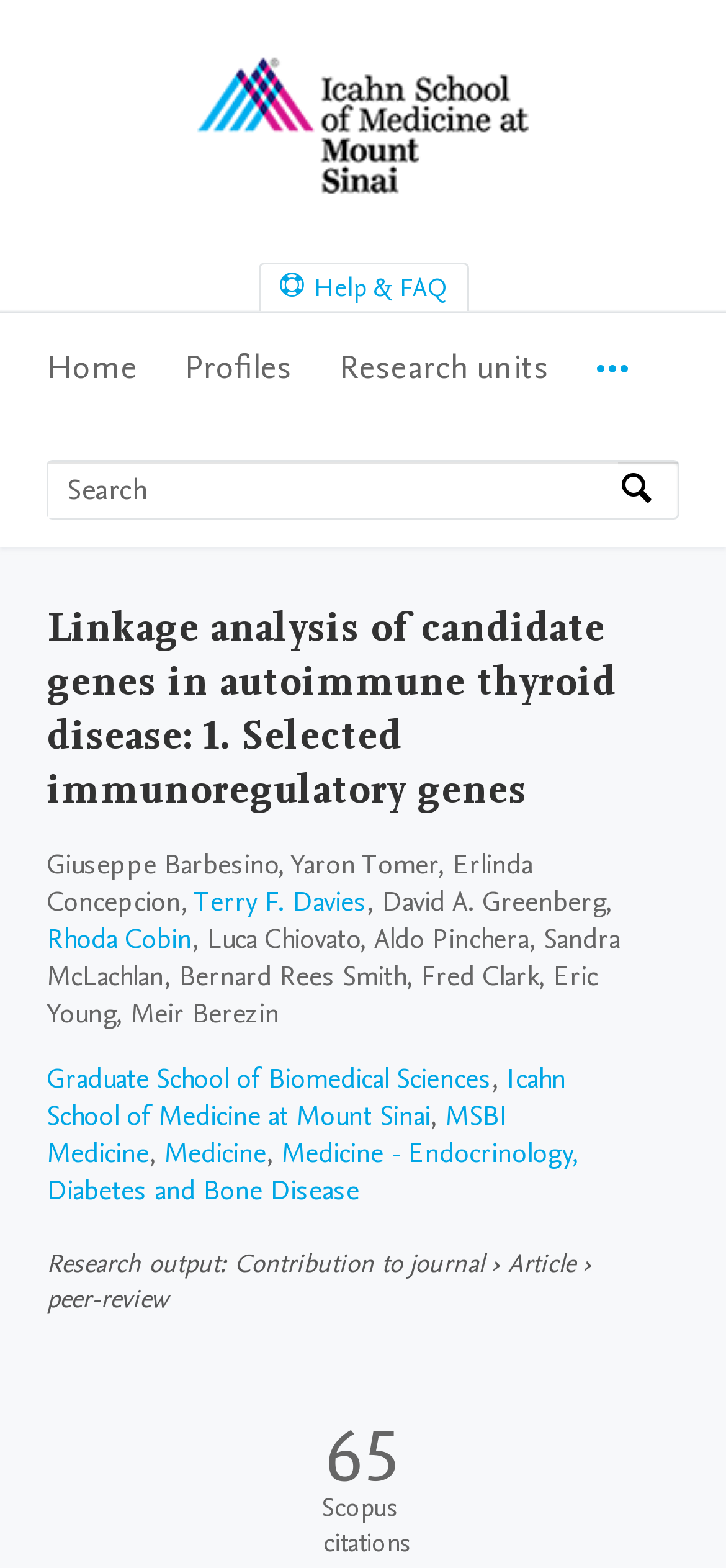What is the name of the school on the webpage?
Refer to the image and answer the question using a single word or phrase.

Icahn School of Medicine at Mount Sinai